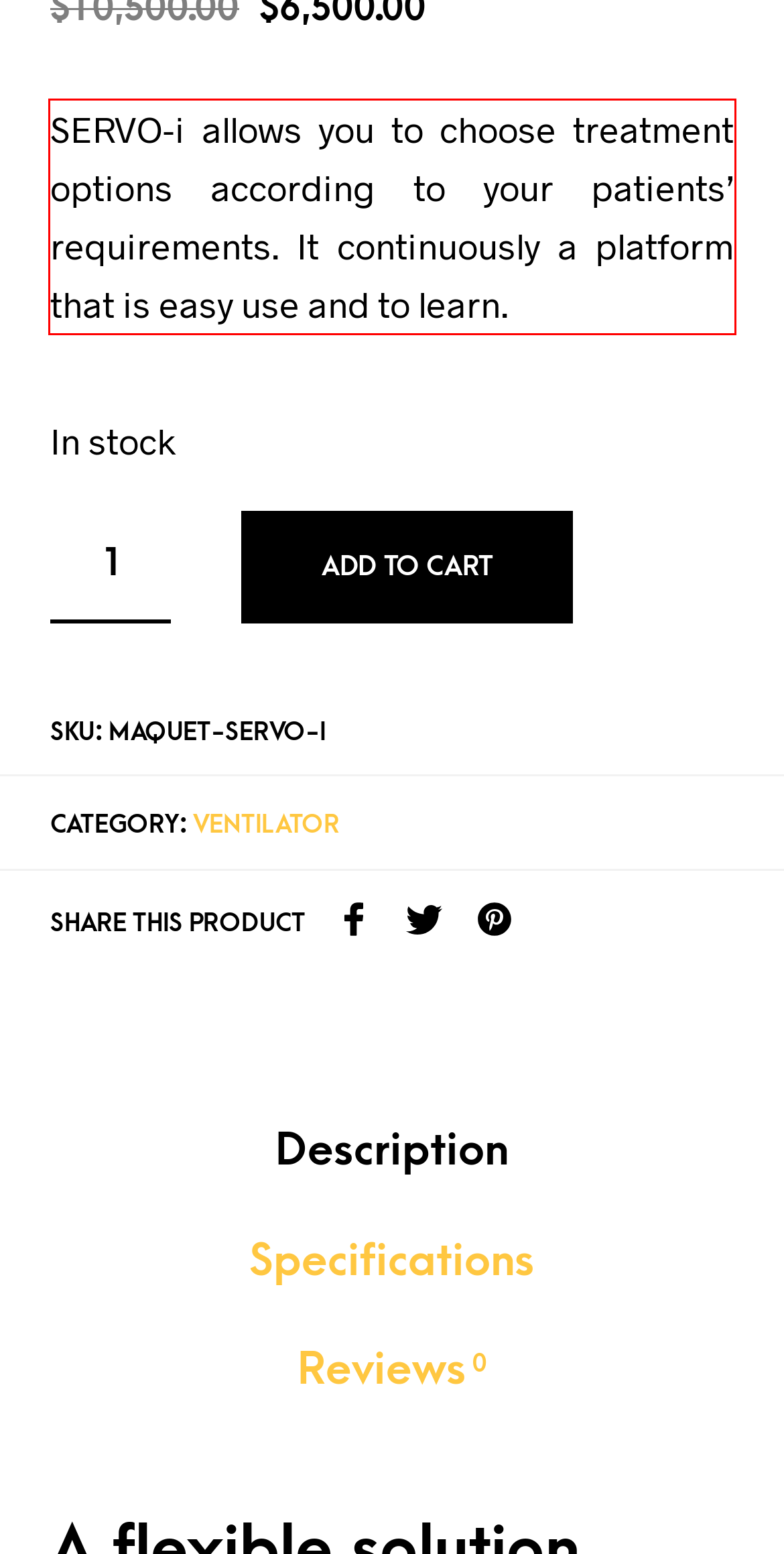Please perform OCR on the text content within the red bounding box that is highlighted in the provided webpage screenshot.

SERVO-i allows you to choose treatment options according to your patients’ requirements. It continuously a platform that is easy use and to learn.